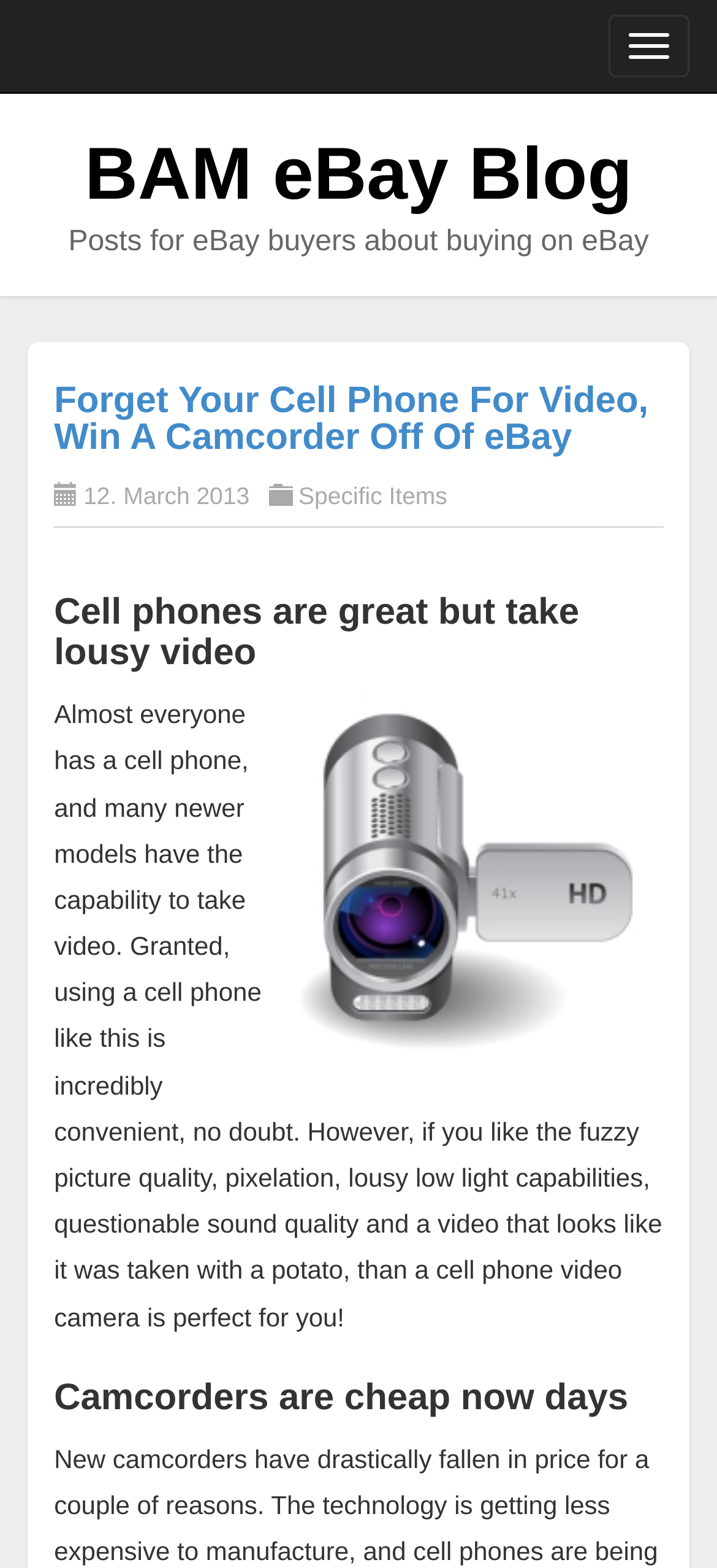Locate and extract the text of the main heading on the webpage.

BAM eBay Blog